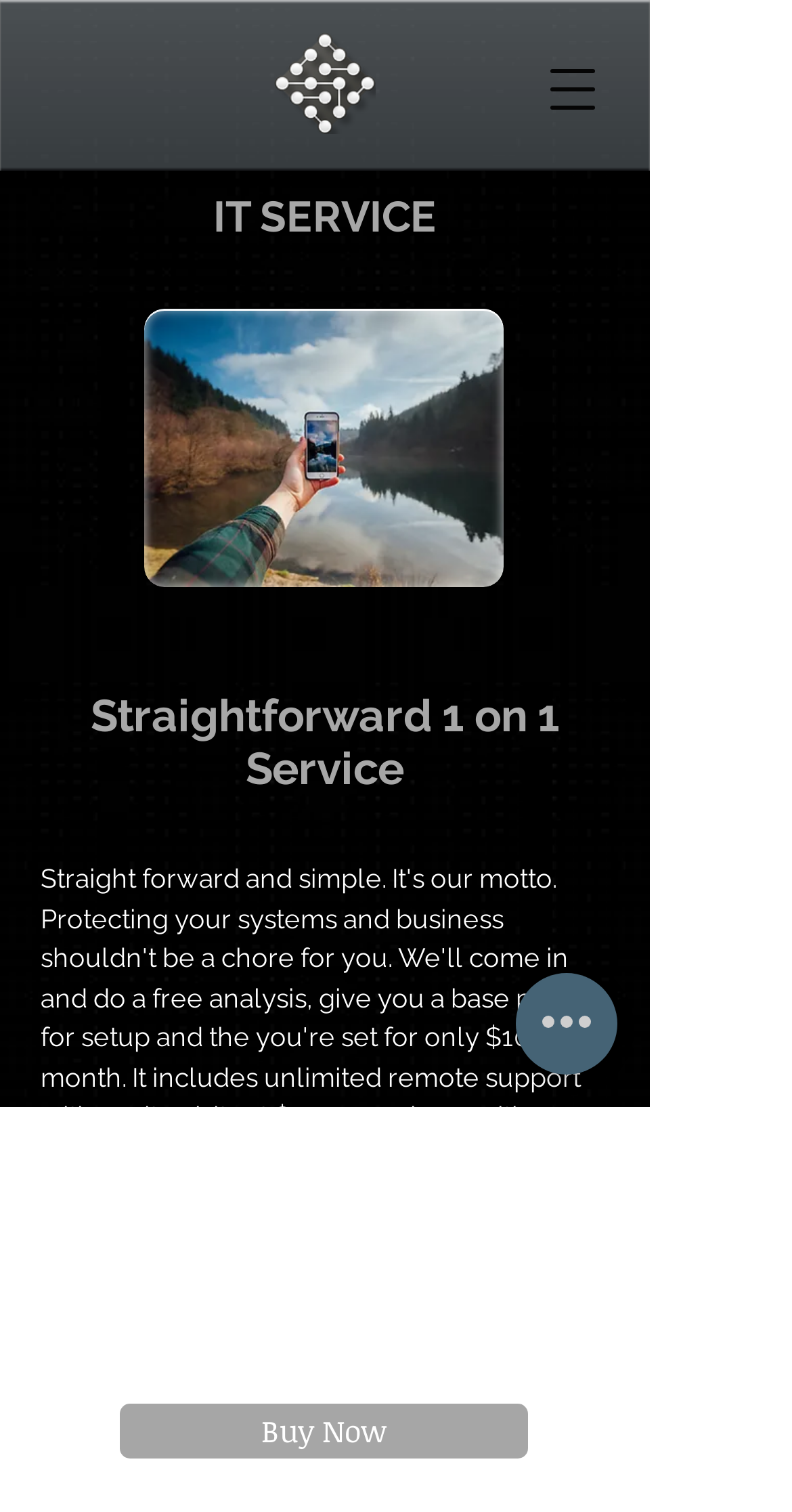Using the webpage screenshot, locate the HTML element that fits the following description and provide its bounding box: "Alphega Pharmacie".

None